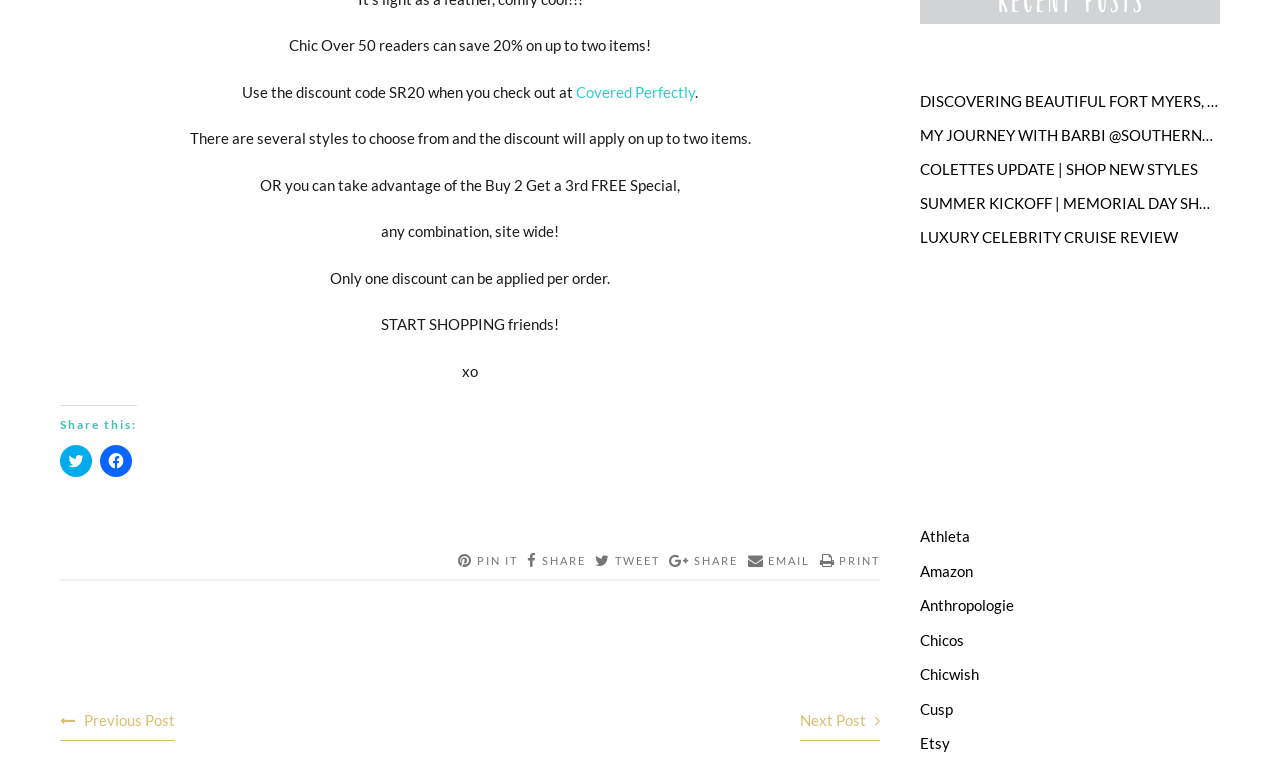Kindly respond to the following question with a single word or a brief phrase: 
What is the category of the links in the right sidebar?

shopping